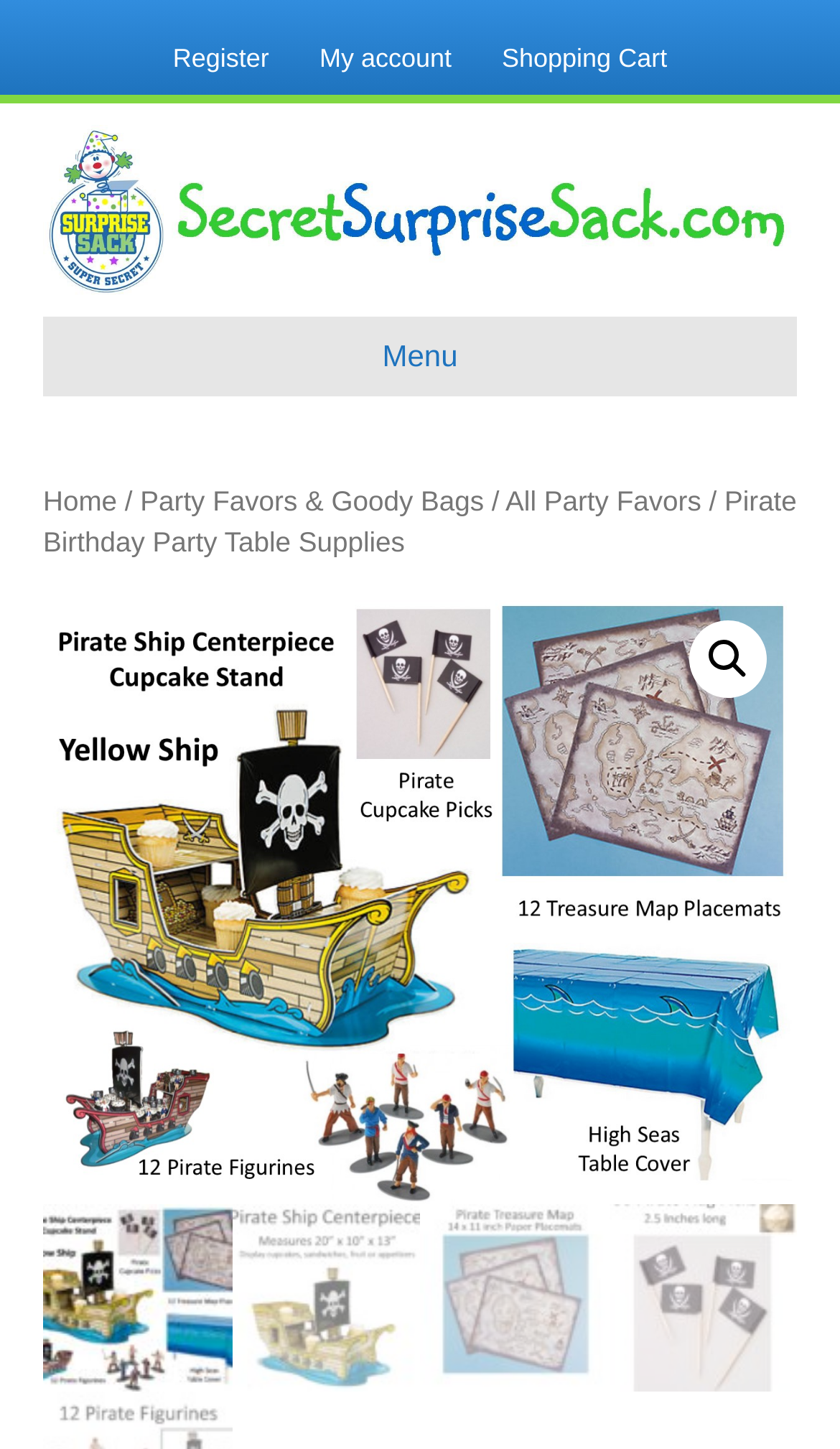Please determine the bounding box coordinates for the element with the description: "Party Favors & Goody Bags".

[0.167, 0.335, 0.576, 0.357]